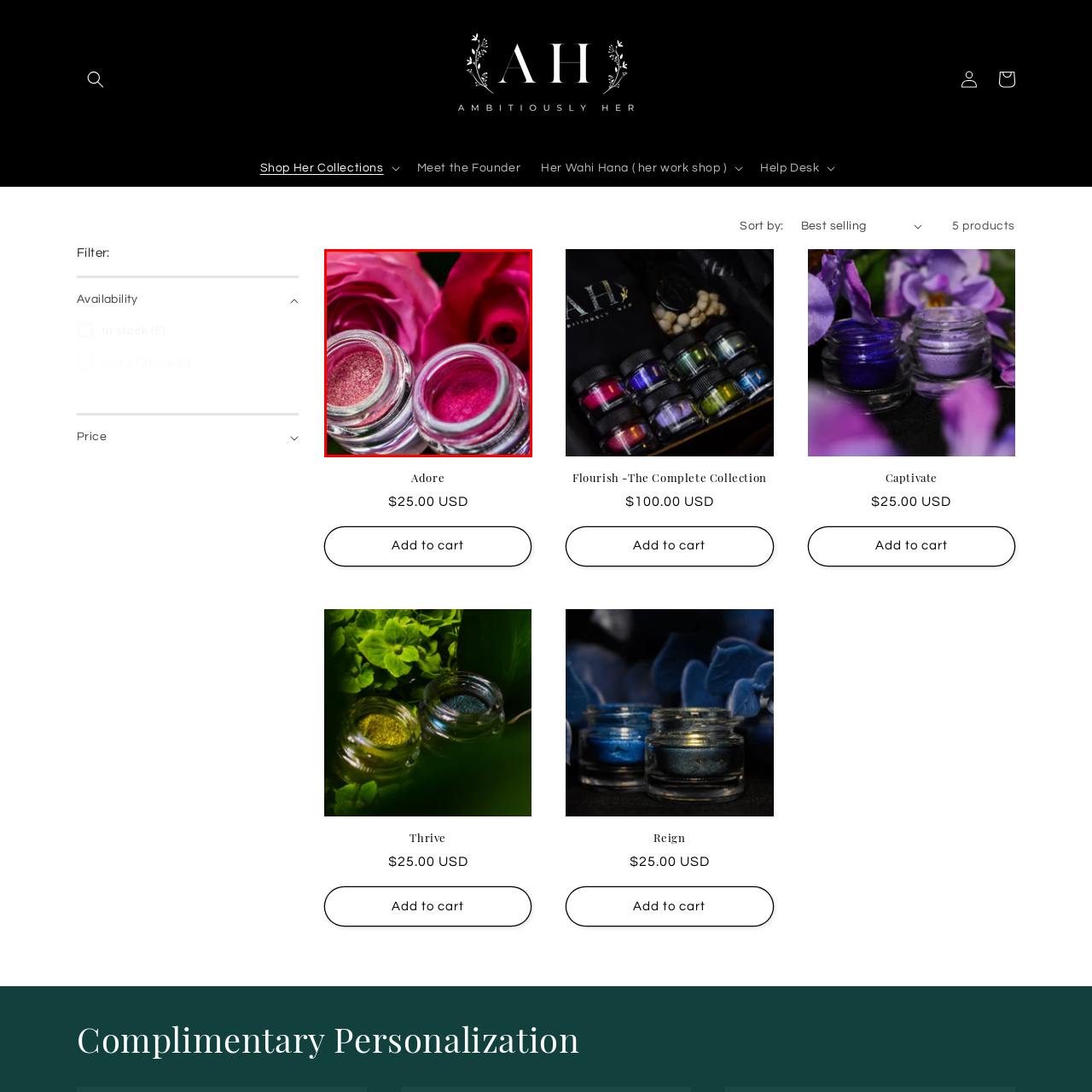What is the purpose of the image according to the caption?
Take a close look at the image within the red bounding box and respond to the question with detailed information.

The caption suggests that the image is meant to 'invite viewers to explore the artistry and creativity that can be achieved with these luxurious shades', implying that the image is intended to showcase a cosmetic product, likely a type of makeup.